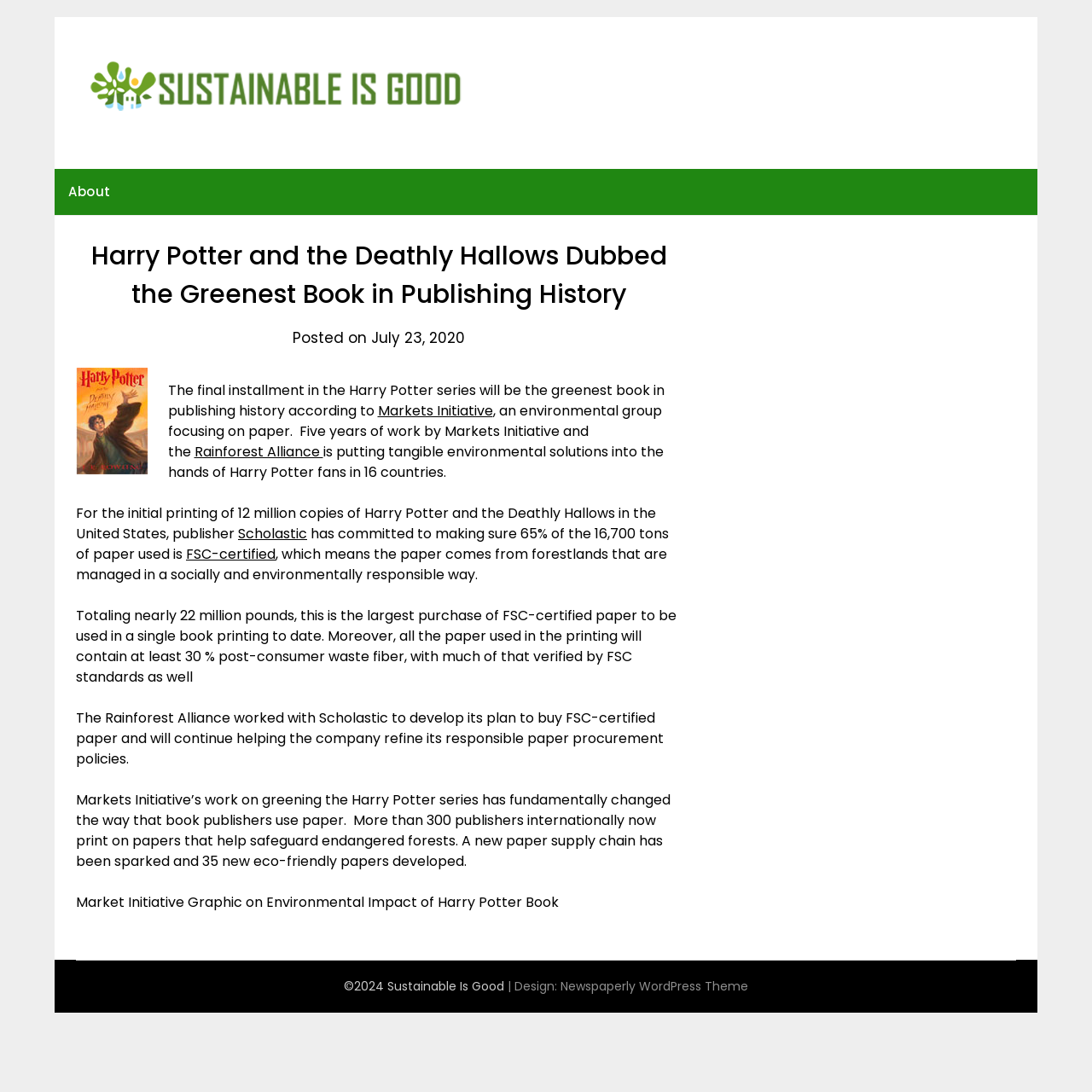Show the bounding box coordinates for the HTML element described as: "Newspaperly WordPress Theme".

[0.513, 0.895, 0.685, 0.911]